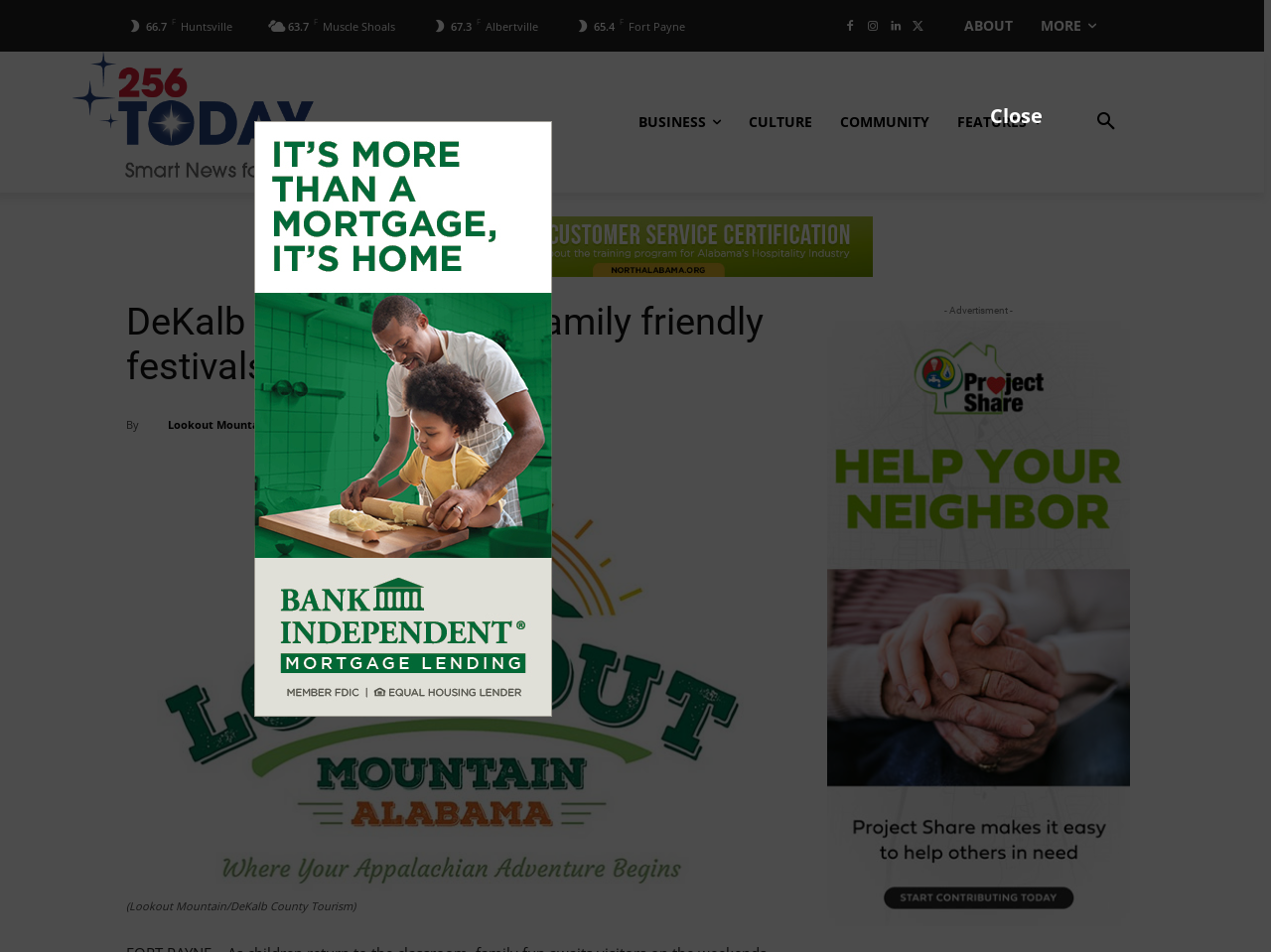Please identify the bounding box coordinates of the element that needs to be clicked to perform the following instruction: "Click the ABOUT link".

[0.748, 0.002, 0.808, 0.052]